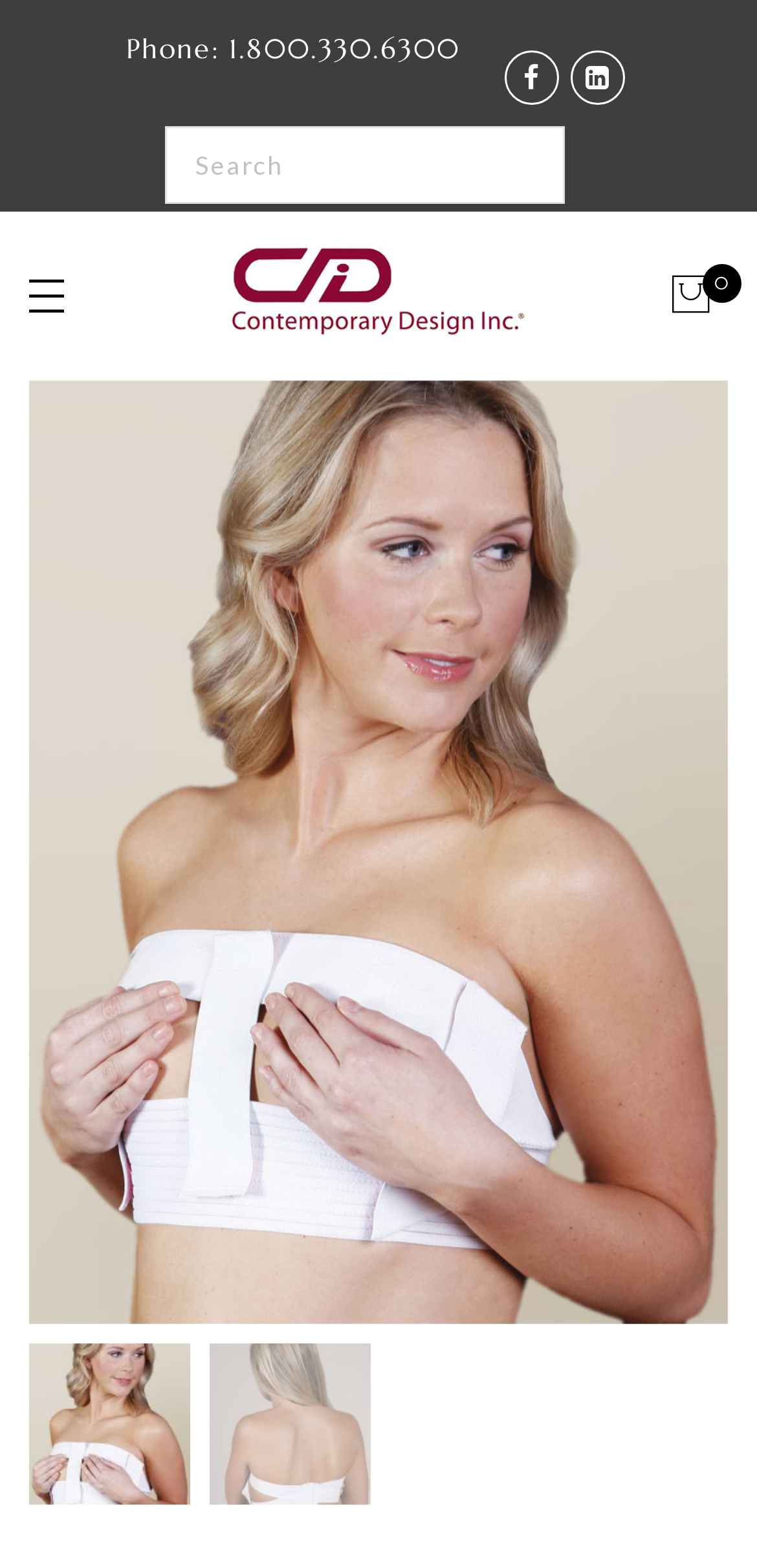Please find the bounding box coordinates of the element that you should click to achieve the following instruction: "Click on the previous button". The coordinates should be presented as four float numbers between 0 and 1: [left, top, right, bottom].

[0.095, 0.497, 0.233, 0.564]